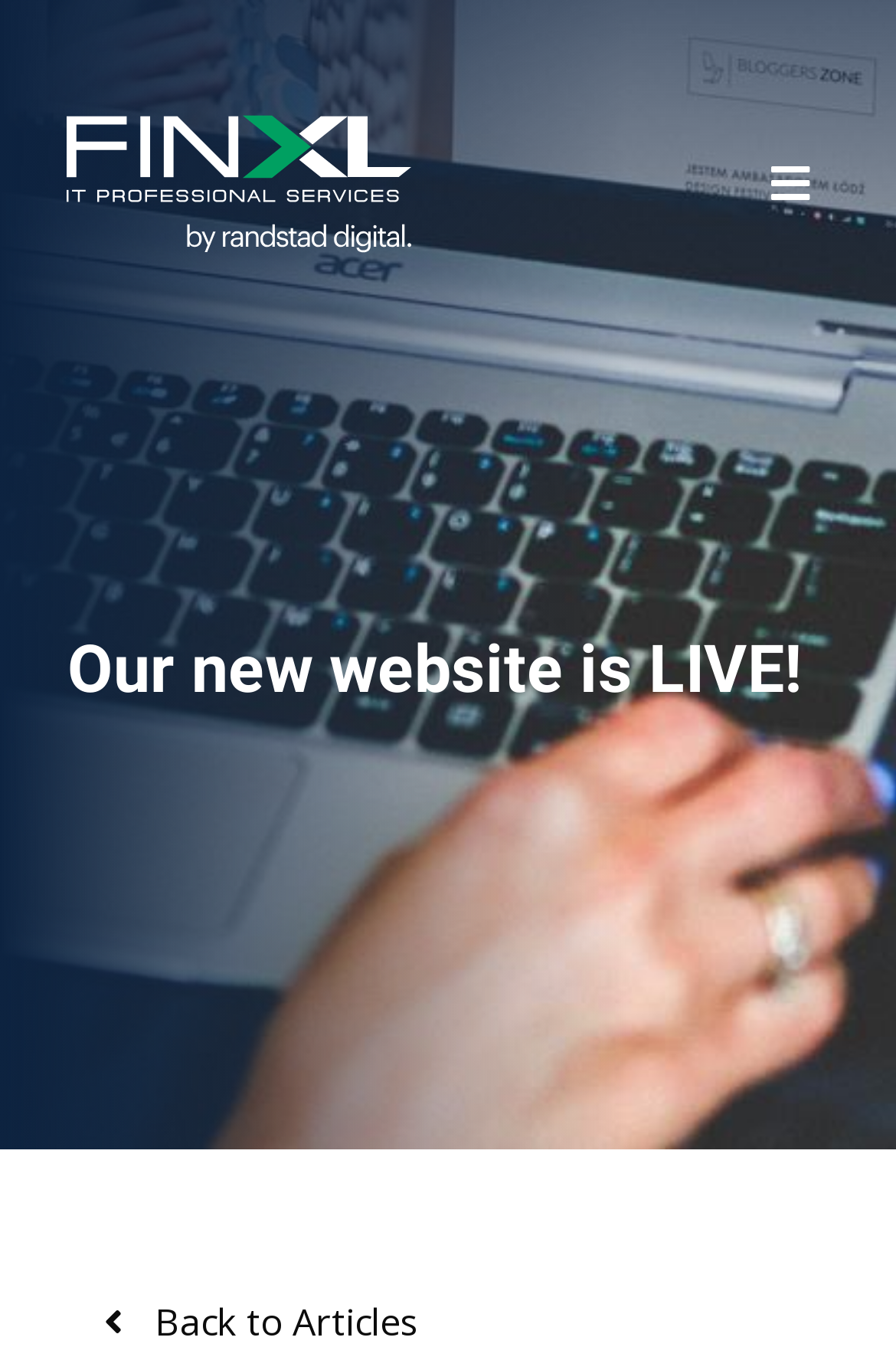Identify and provide the title of the webpage.

Our new website is LIVE!